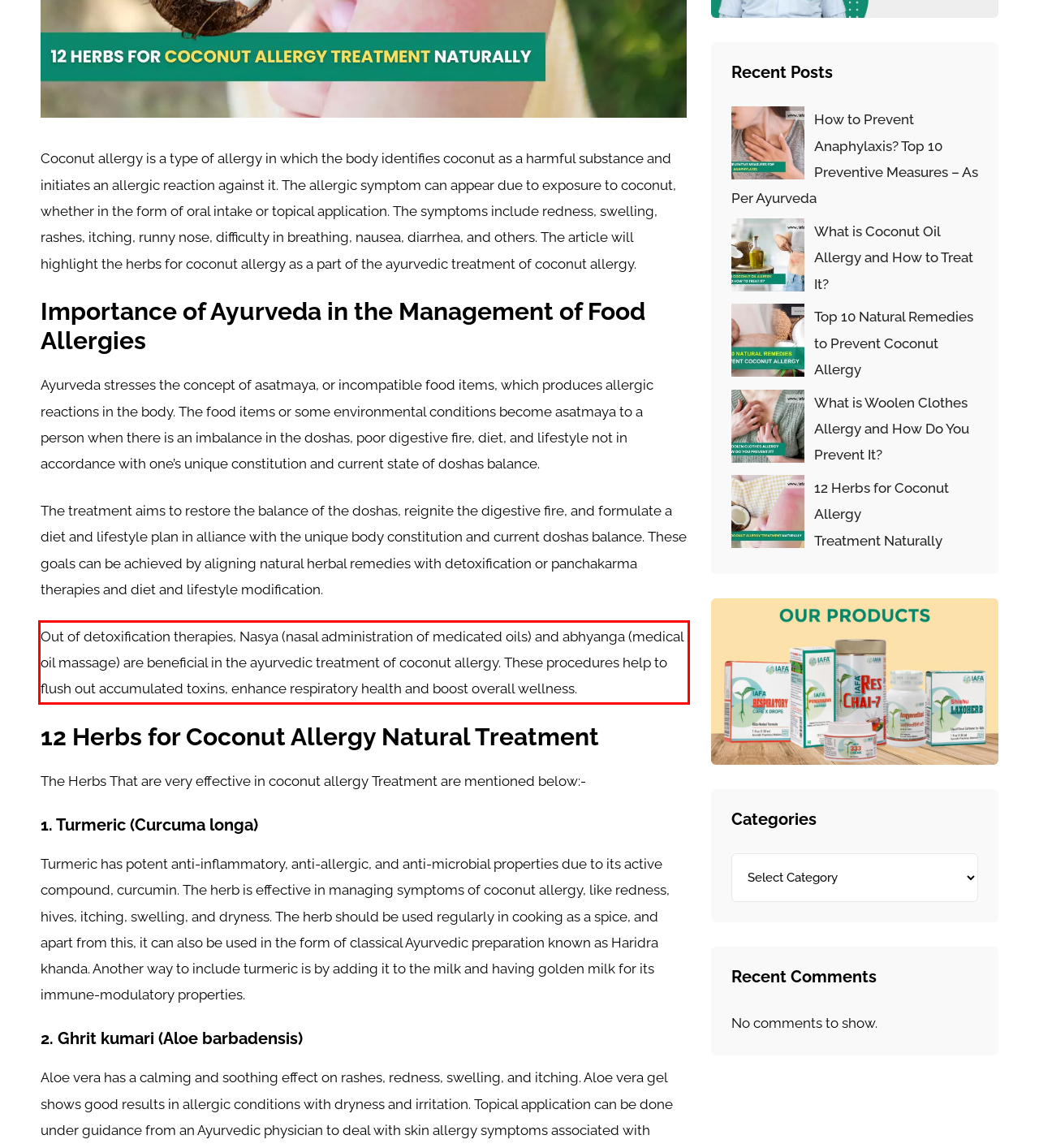You are provided with a screenshot of a webpage featuring a red rectangle bounding box. Extract the text content within this red bounding box using OCR.

Out of detoxification therapies, Nasya (nasal administration of medicated oils) and abhyanga (medical oil massage) are beneficial in the ayurvedic treatment of coconut allergy. These procedures help to flush out accumulated toxins, enhance respiratory health and boost overall wellness.